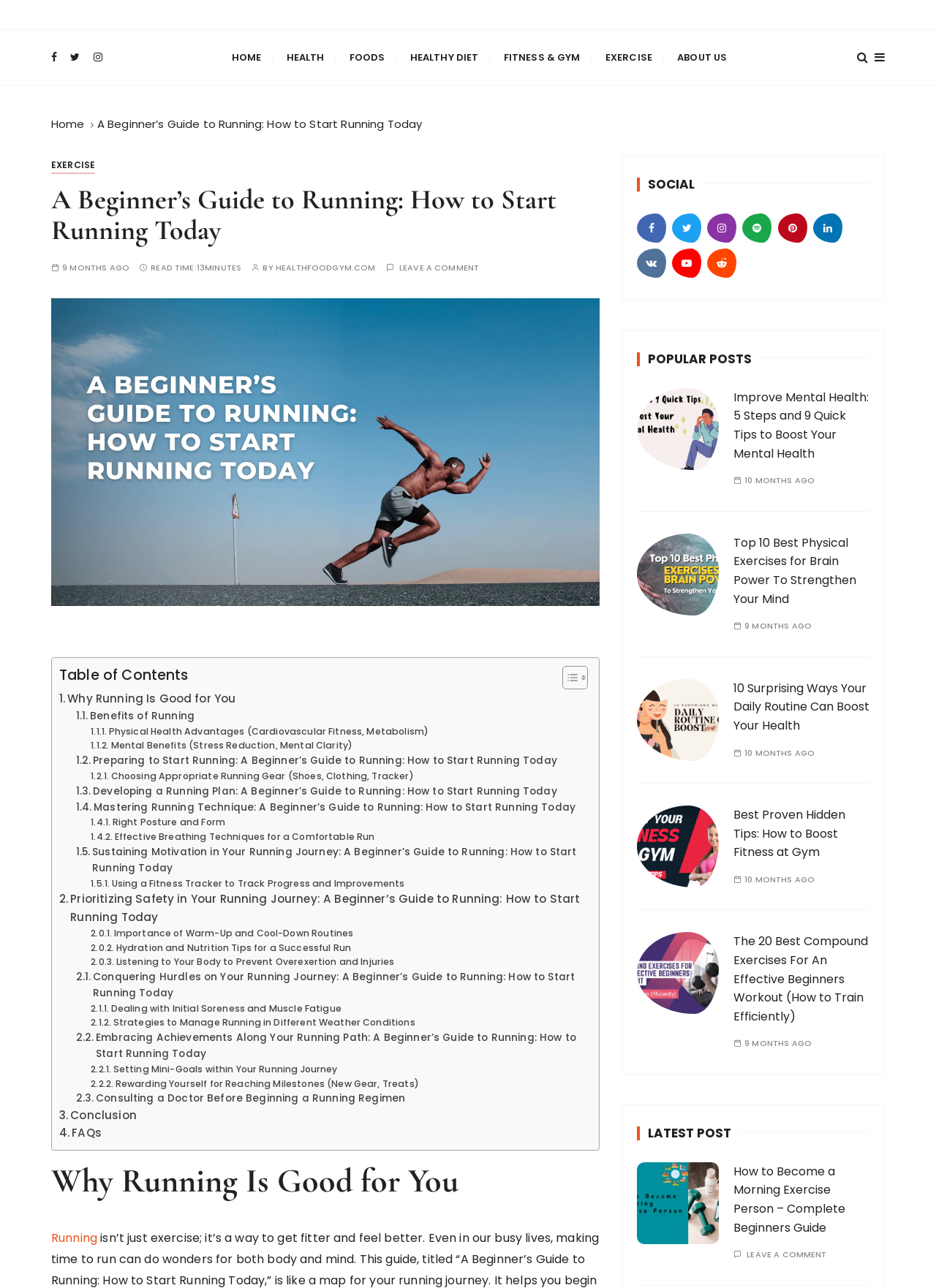What is the topic of the popular post?
Respond with a short answer, either a single word or a phrase, based on the image.

Improve Mental Health